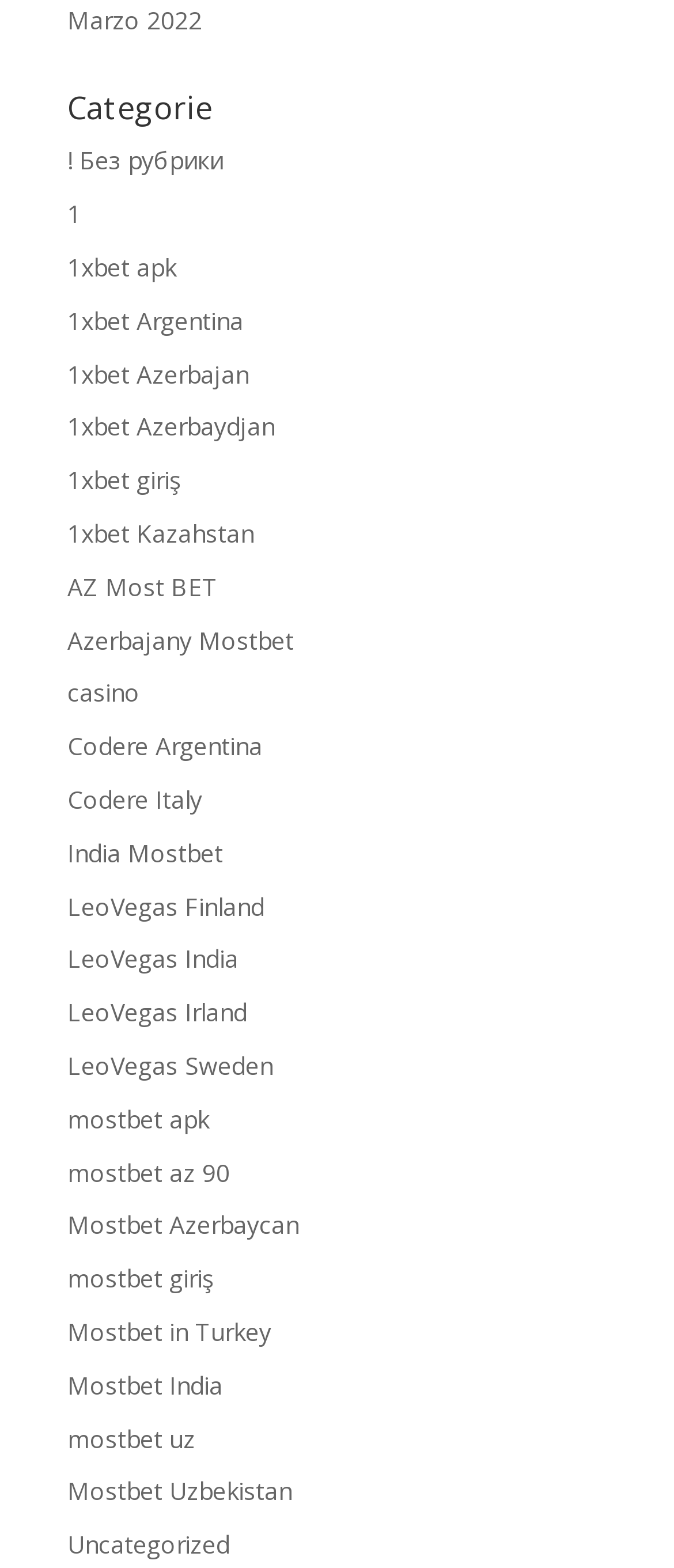Locate the bounding box for the described UI element: "casino". Ensure the coordinates are four float numbers between 0 and 1, formatted as [left, top, right, bottom].

[0.1, 0.431, 0.208, 0.452]